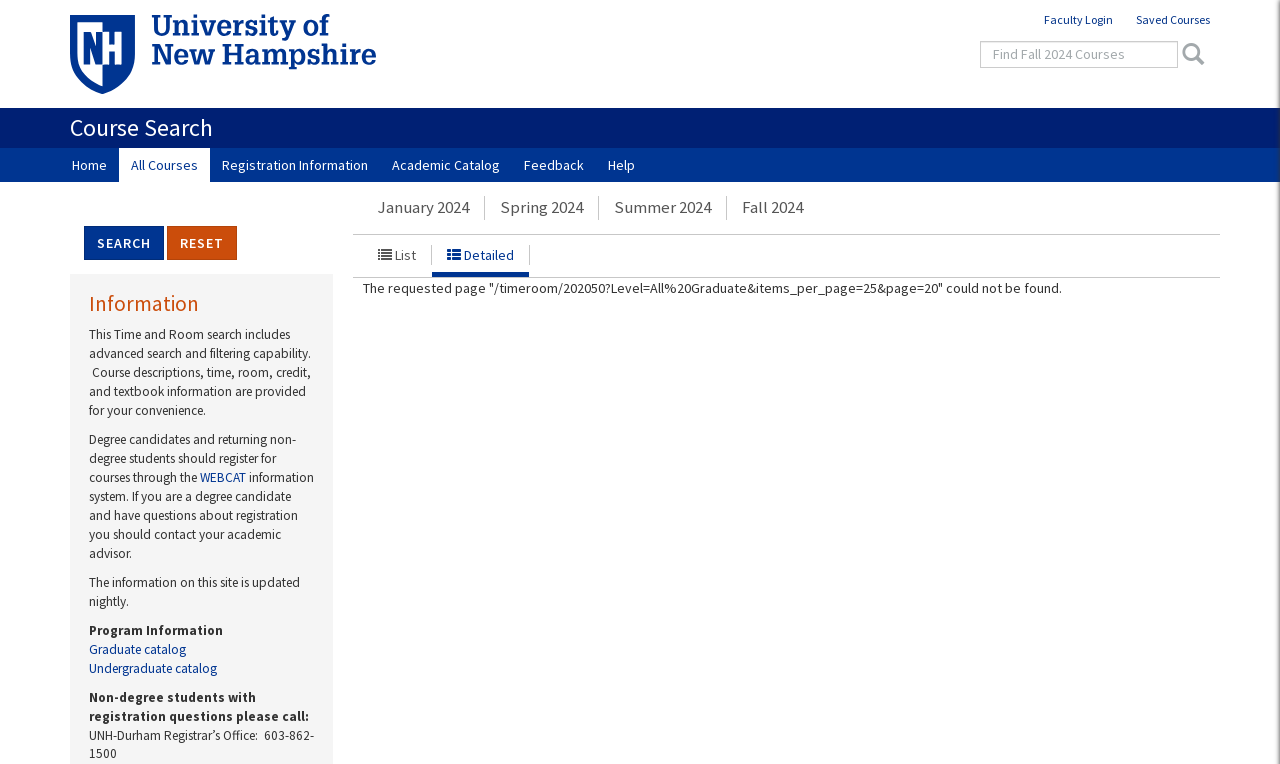Find the bounding box coordinates corresponding to the UI element with the description: "Undergraduate catalog". The coordinates should be formatted as [left, top, right, bottom], with values as floats between 0 and 1.

[0.069, 0.863, 0.169, 0.886]